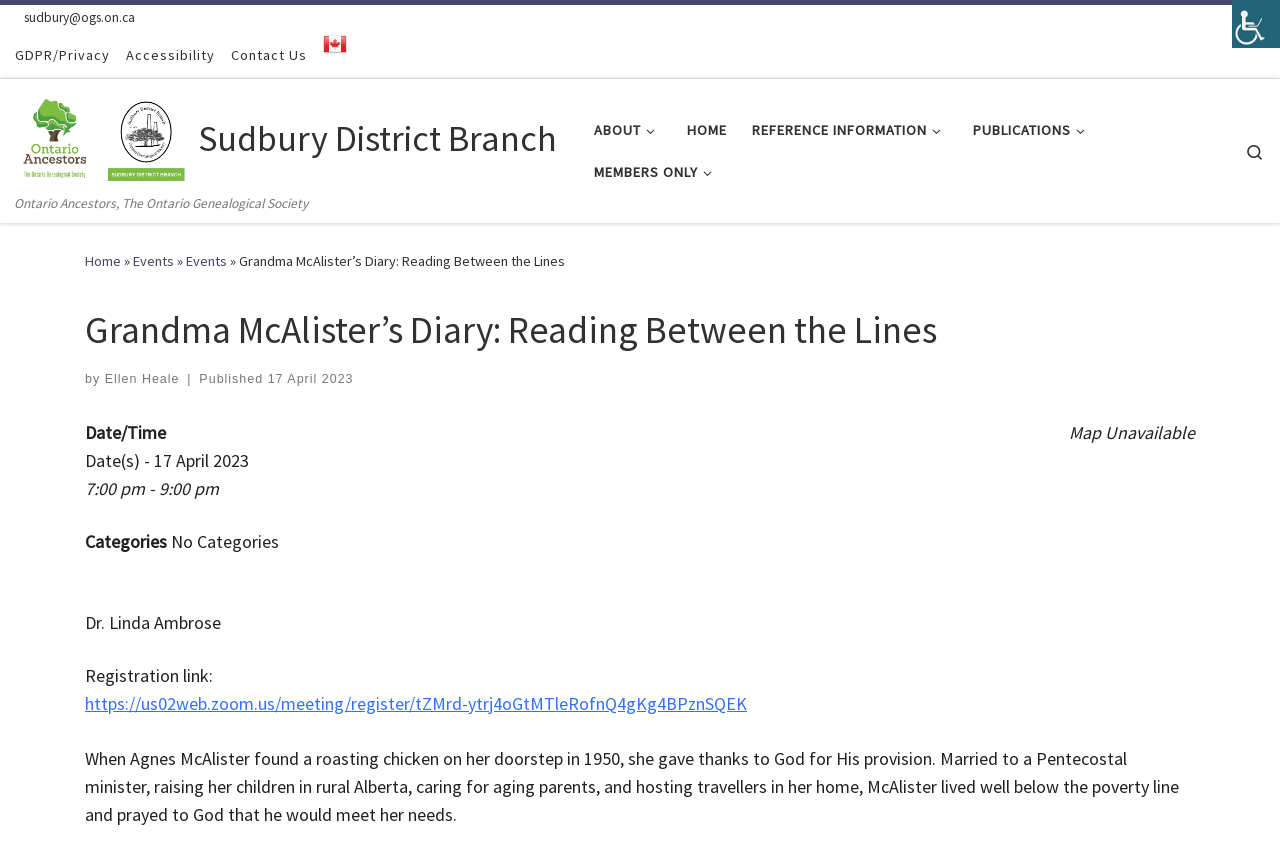Locate the coordinates of the bounding box for the clickable region that fulfills this instruction: "Search".

[0.96, 0.143, 1.0, 0.216]